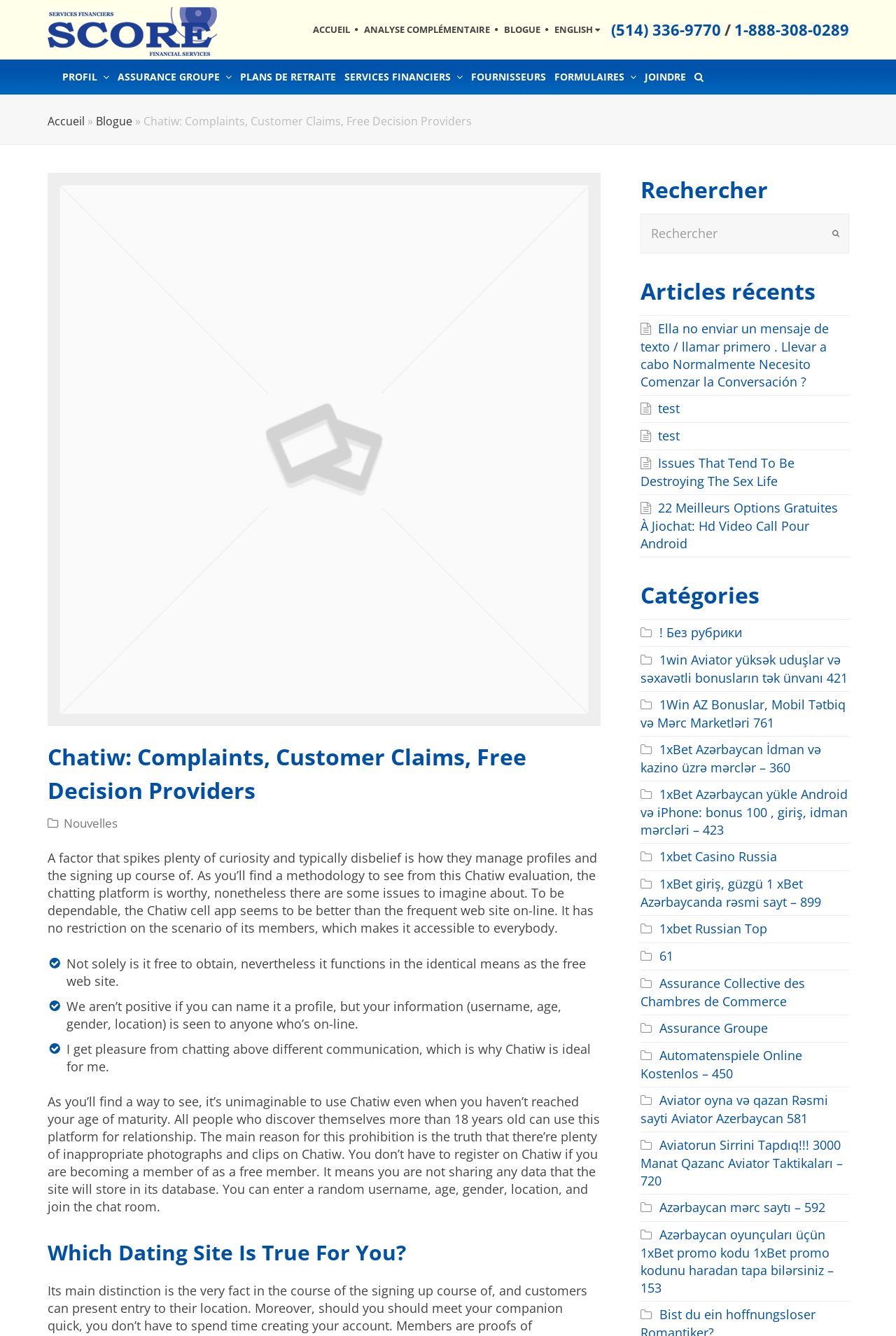Please give a succinct answer to the question in one word or phrase:
What is the purpose of the Chatiw platform?

Dating and chatting